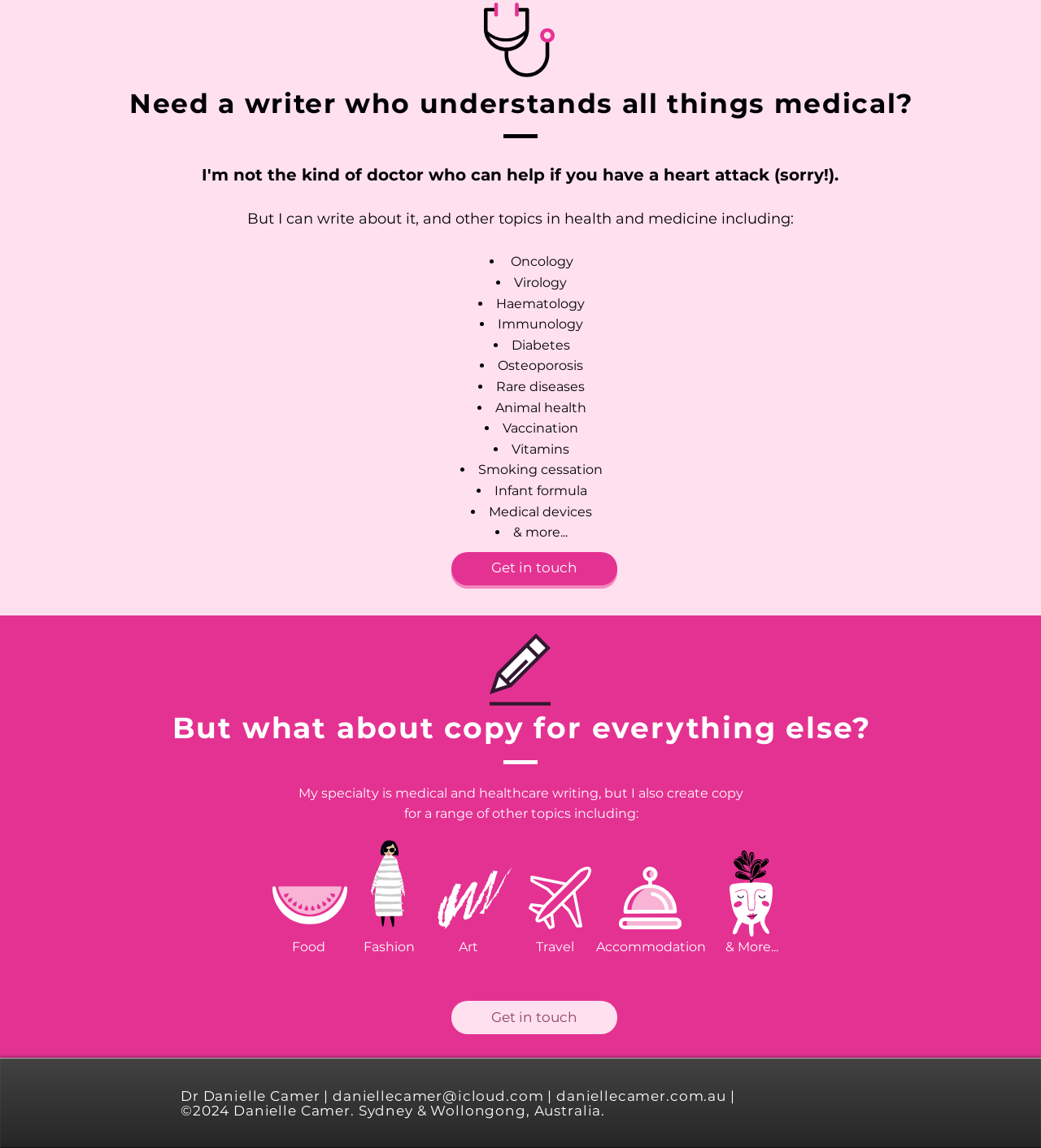Highlight the bounding box of the UI element that corresponds to this description: "Get in touch".

[0.434, 0.481, 0.593, 0.51]